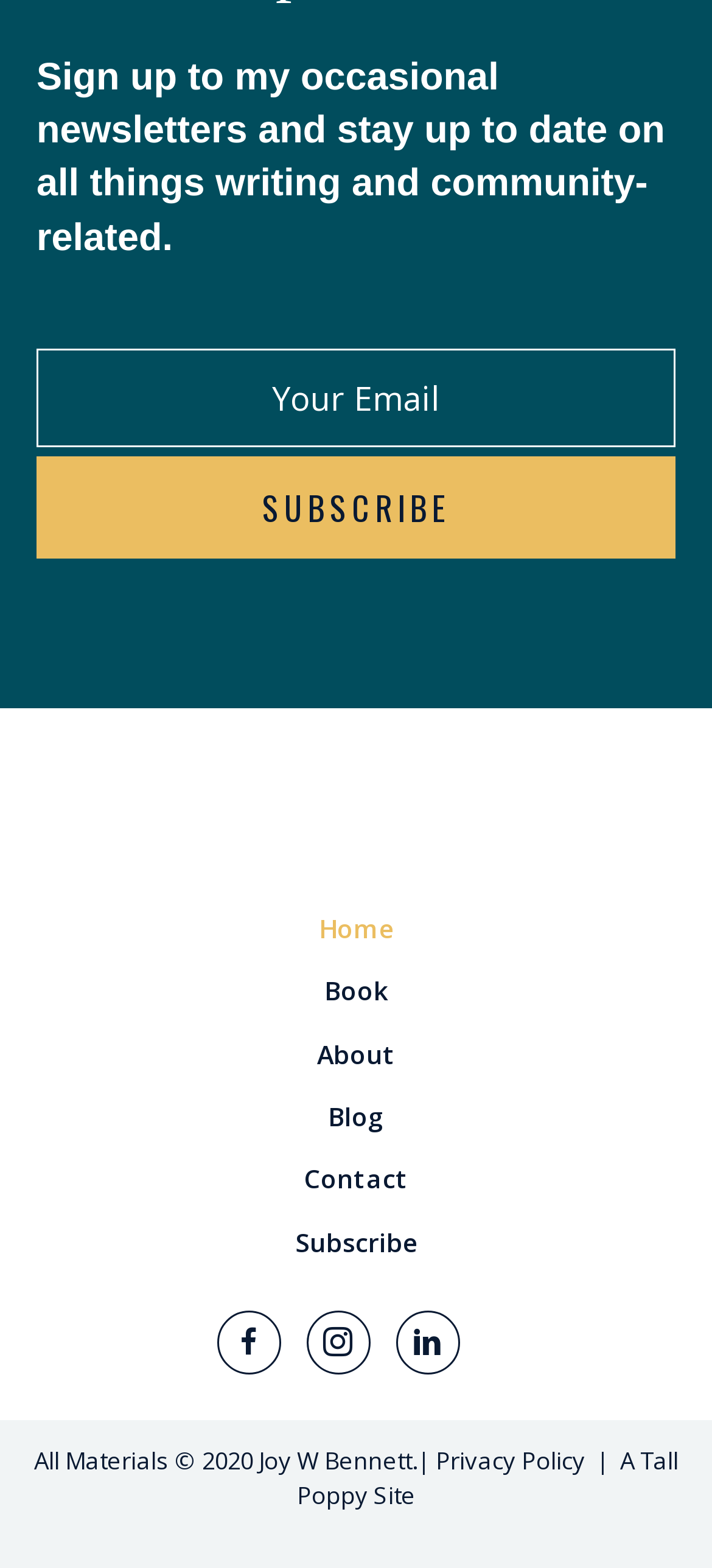Refer to the image and provide an in-depth answer to the question: 
What is the copyright year mentioned at the bottom?

The StaticText element at the bottom of the page mentions 'All Materials © 2020 Joy W Bennett.', indicating that the copyright year is 2020.